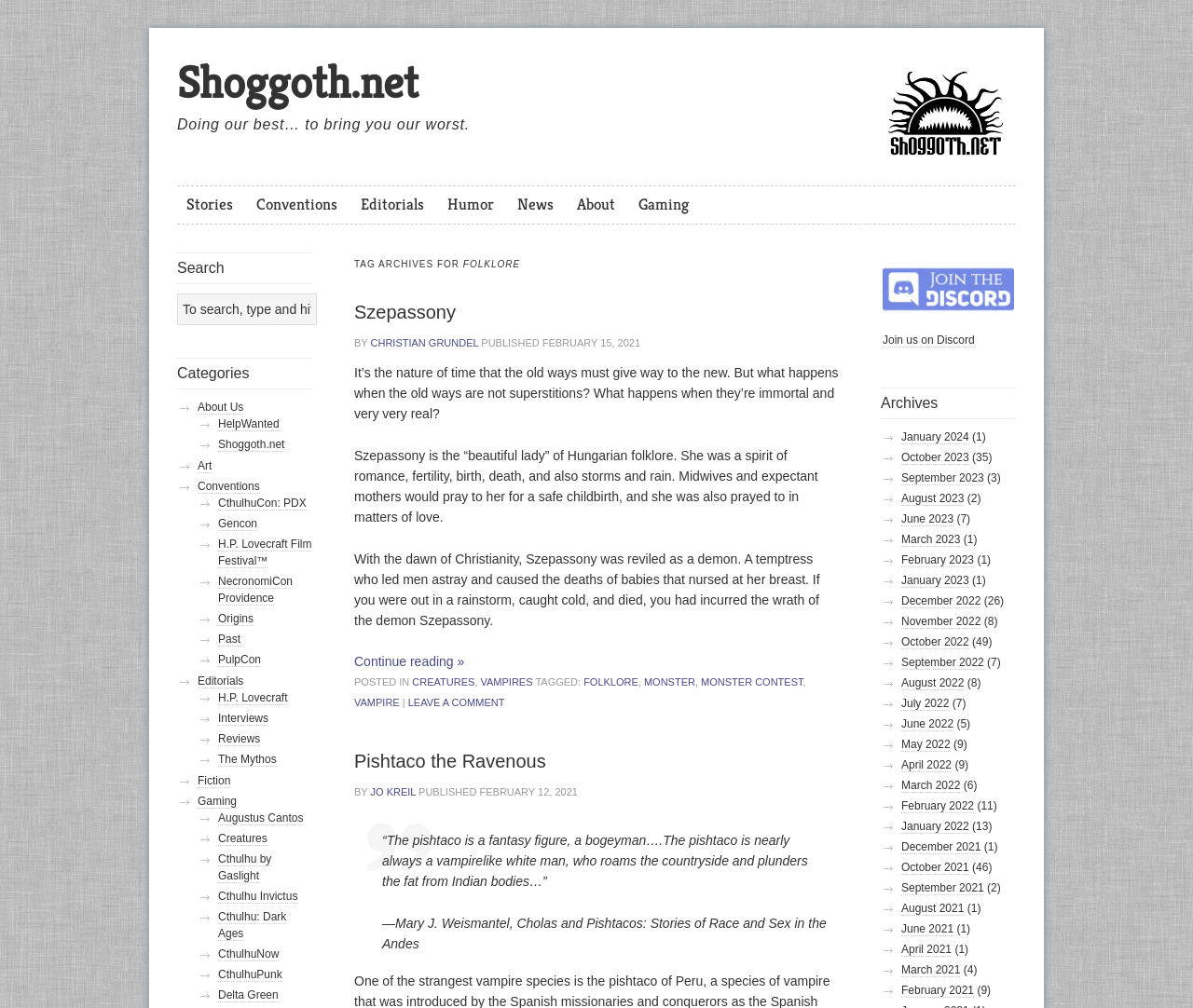Identify the bounding box coordinates of the area that should be clicked in order to complete the given instruction: "Click on the 'Stories' link". The bounding box coordinates should be four float numbers between 0 and 1, i.e., [left, top, right, bottom].

[0.156, 0.185, 0.215, 0.222]